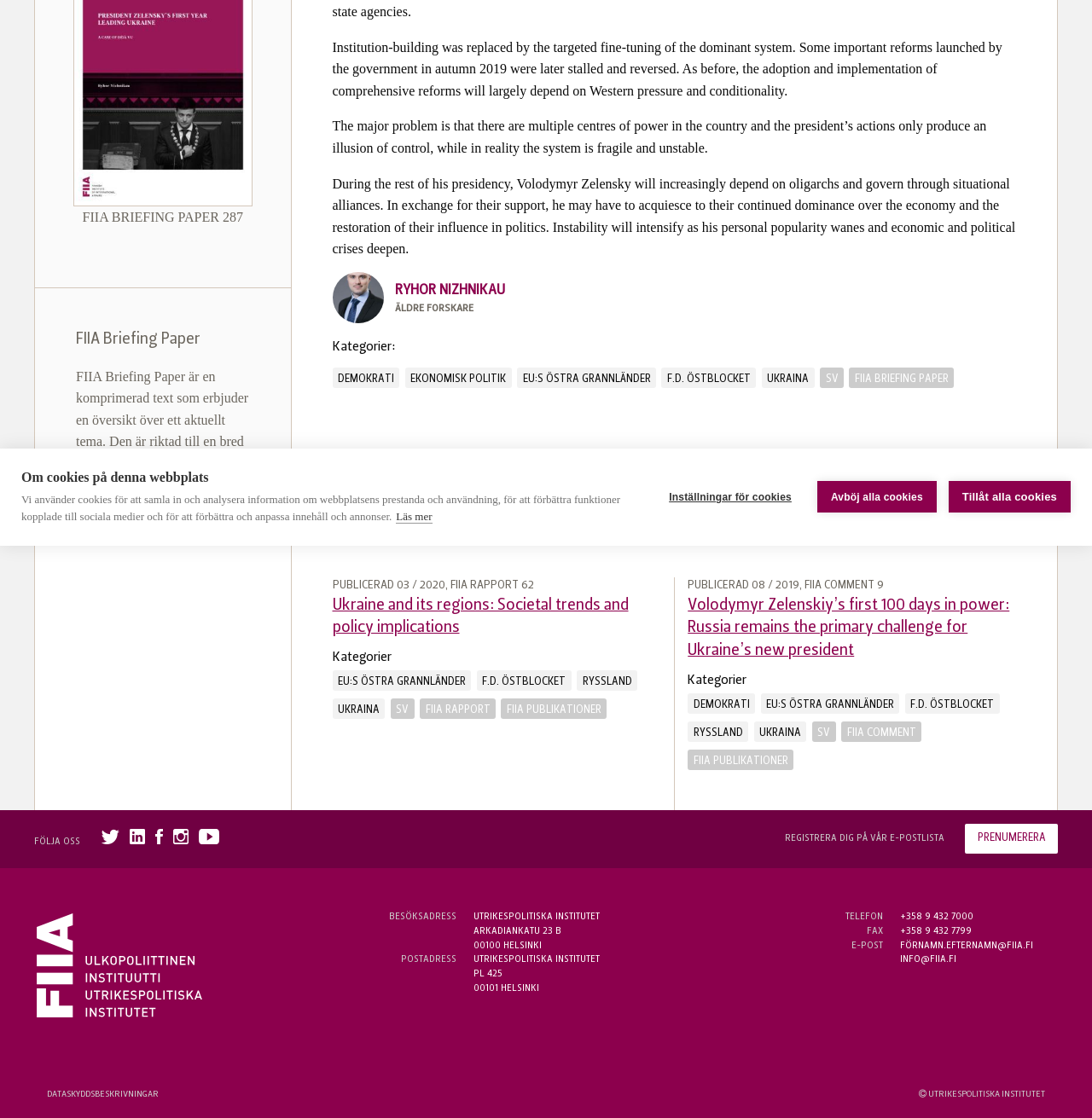Identify the bounding box coordinates for the UI element described as follows: Tillåt alla cookies. Use the format (top-left x, top-left y, bottom-right x, bottom-right y) and ensure all values are floating point numbers between 0 and 1.

[0.869, 0.43, 0.98, 0.459]